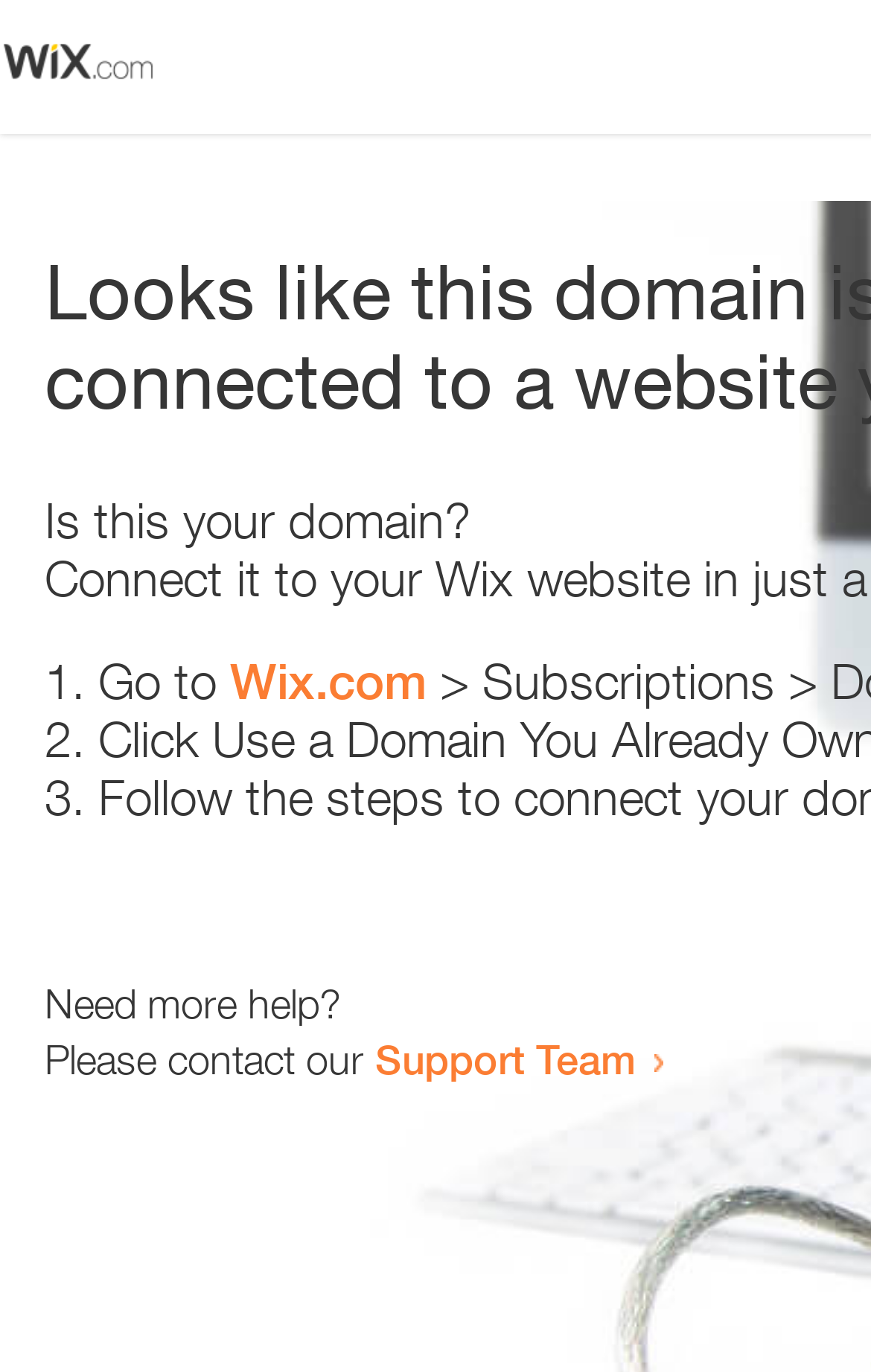For the following element description, predict the bounding box coordinates in the format (top-left x, top-left y, bottom-right x, bottom-right y). All values should be floating point numbers between 0 and 1. Description: Wix.com

[0.264, 0.475, 0.49, 0.518]